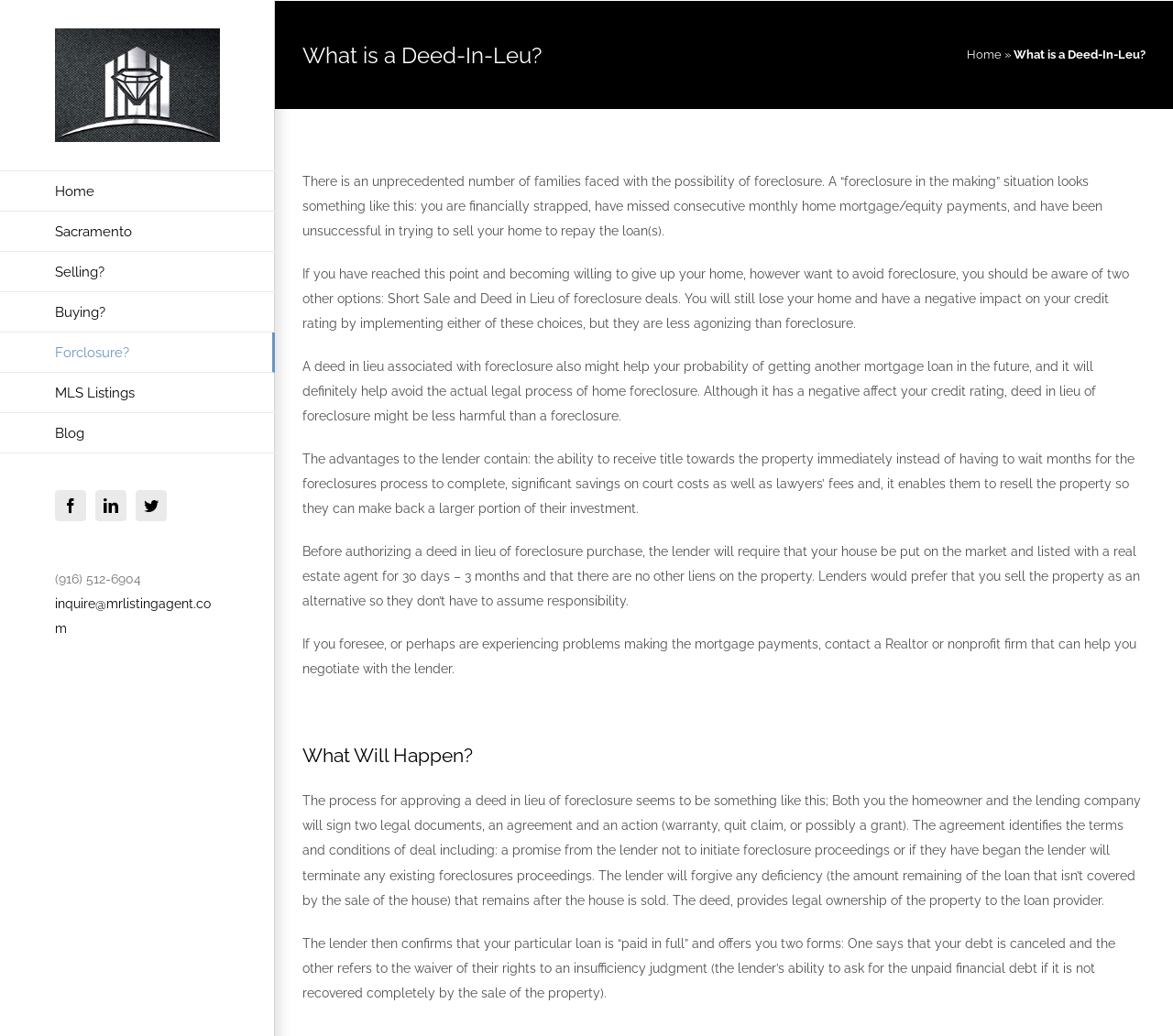Bounding box coordinates are given in the format (top-left x, top-left y, bottom-right x, bottom-right y). All values should be floating point numbers between 0 and 1. Provide the bounding box coordinate for the UI element described as: alt="Mr Listing Agent Logo"

[0.047, 0.027, 0.188, 0.137]